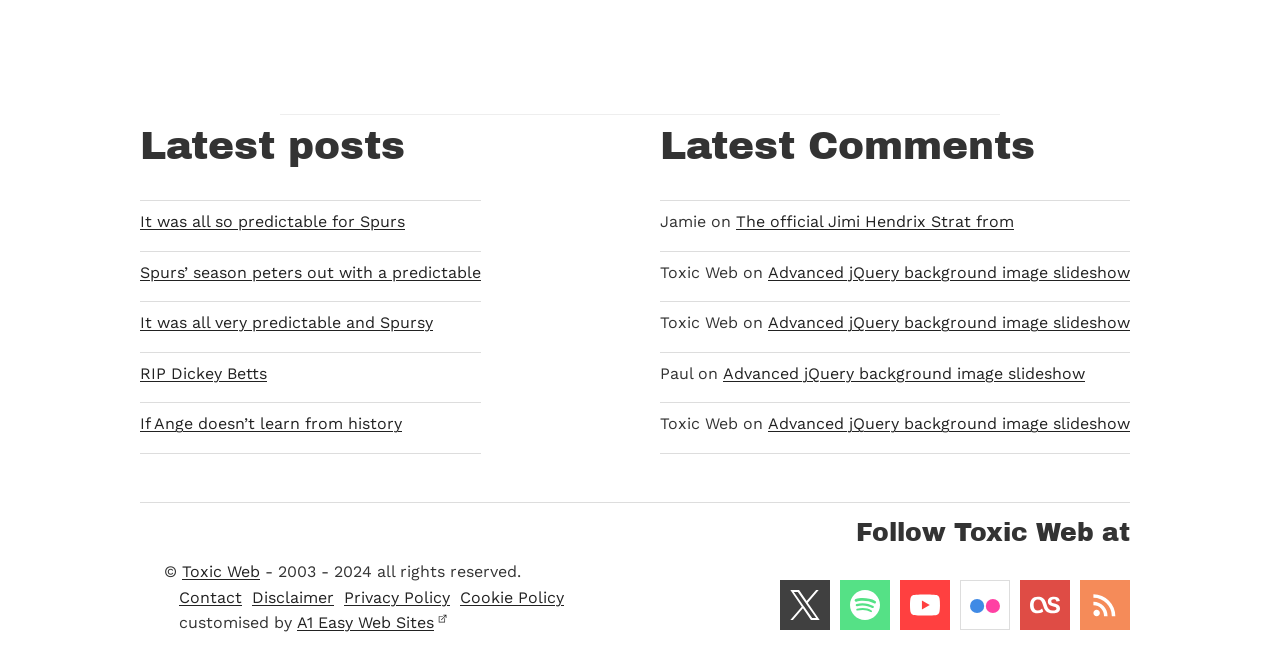Identify the bounding box coordinates of the region that needs to be clicked to carry out this instruction: "Contact the website administrator". Provide these coordinates as four float numbers ranging from 0 to 1, i.e., [left, top, right, bottom].

[0.14, 0.89, 0.189, 0.919]